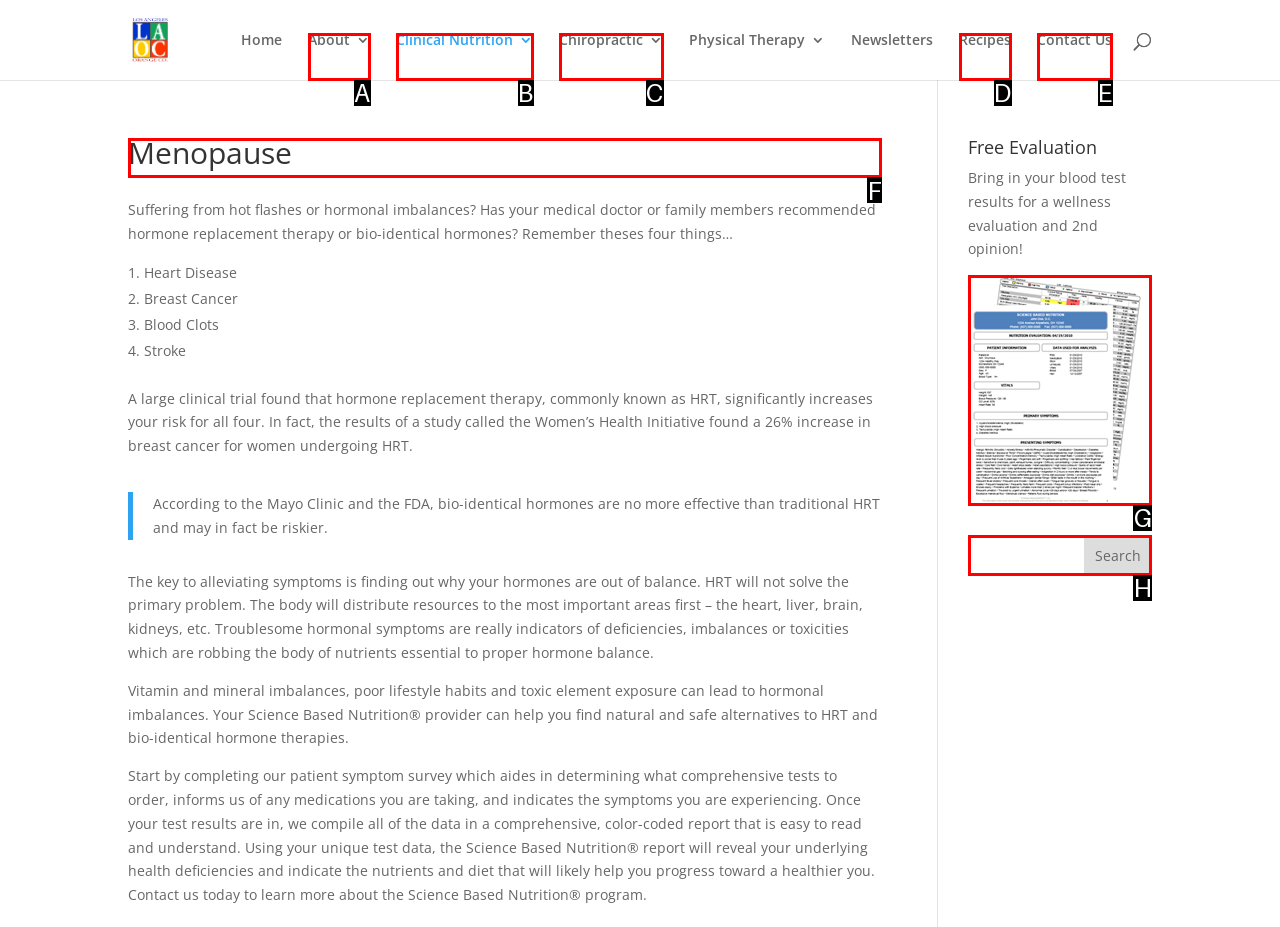Figure out which option to click to perform the following task: Read the 'Menopause' heading
Provide the letter of the correct option in your response.

F